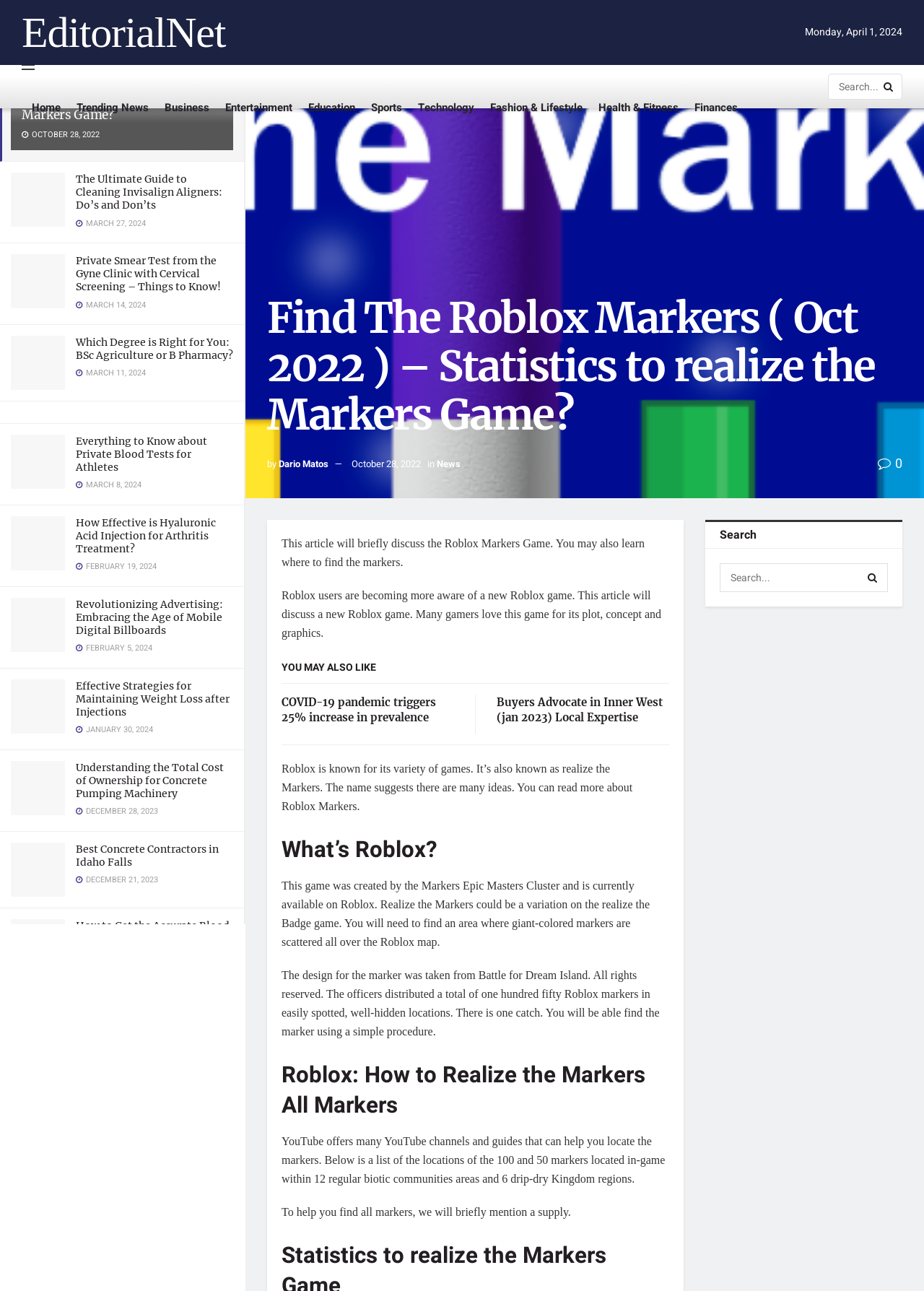Could you identify the text that serves as the heading for this webpage?

Find The Roblox Markers ( Oct 2022 ) – Statistics to realize the Markers Game?